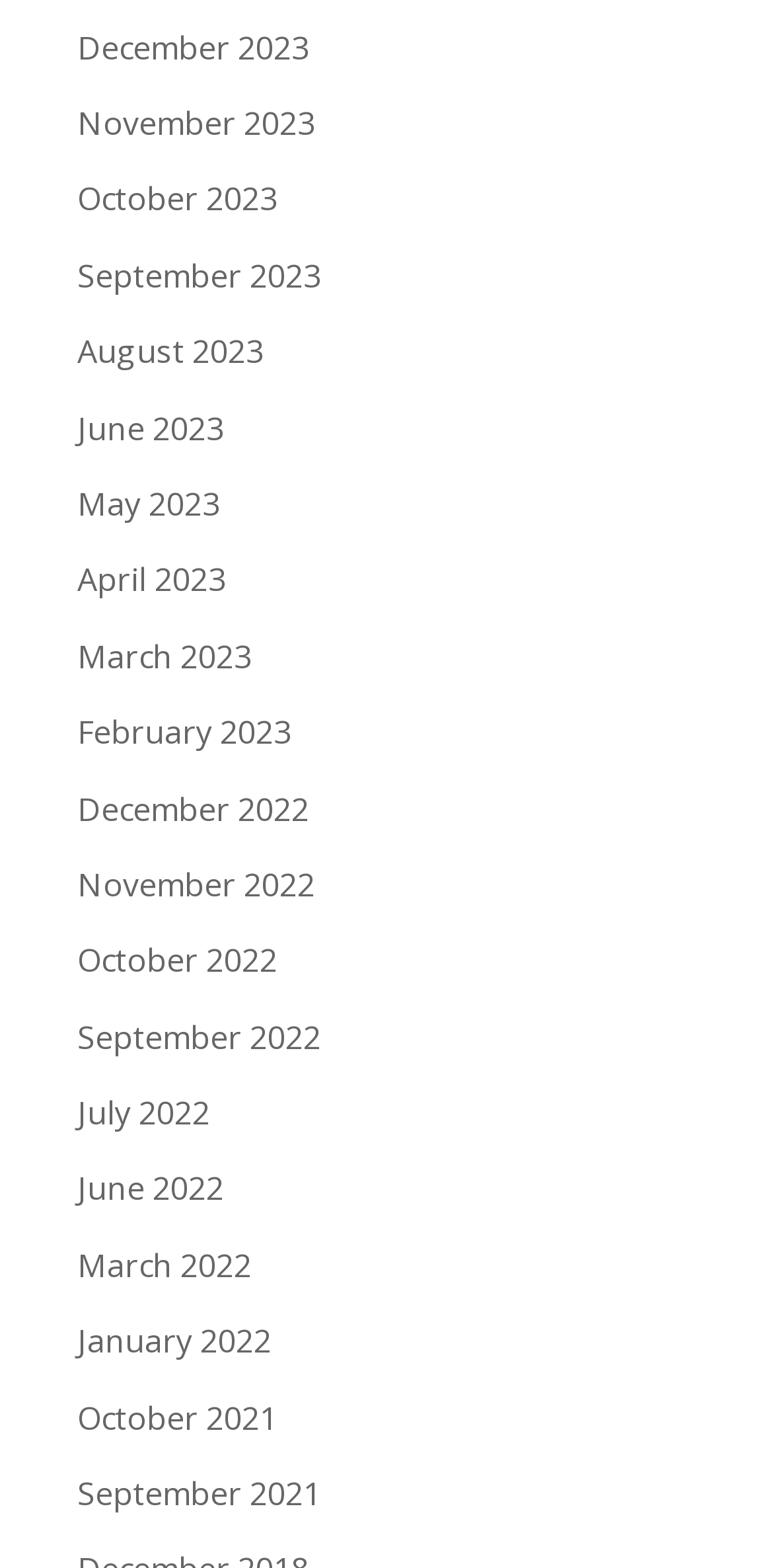Please determine the bounding box coordinates for the element that should be clicked to follow these instructions: "View December 2023".

[0.1, 0.016, 0.4, 0.044]